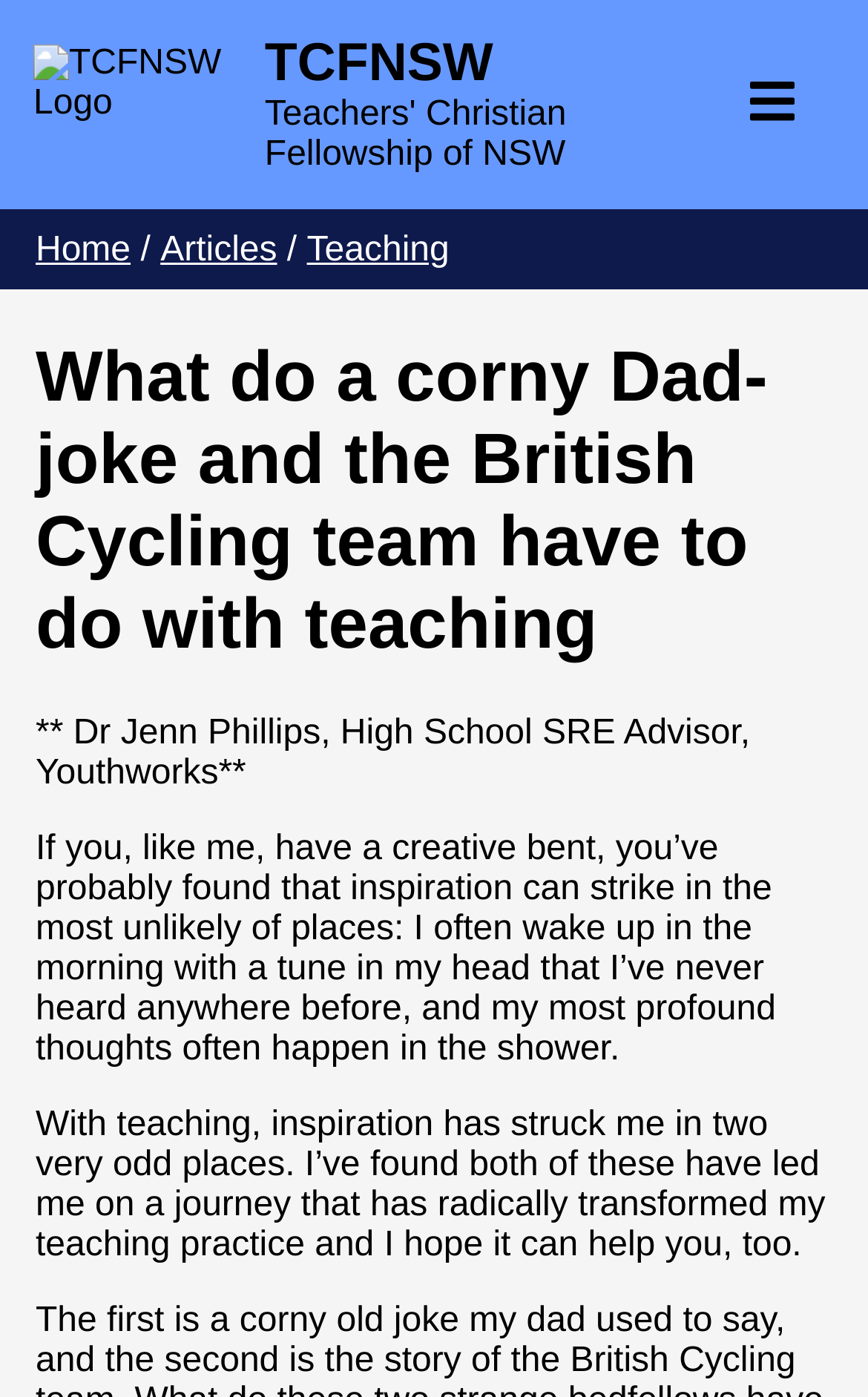What is the name of the author?
Please use the image to deliver a detailed and complete answer.

The author's name is mentioned in the static text '** Dr Jenn Phillips, High School SRE Advisor, Youthworks**' which is located below the main heading.